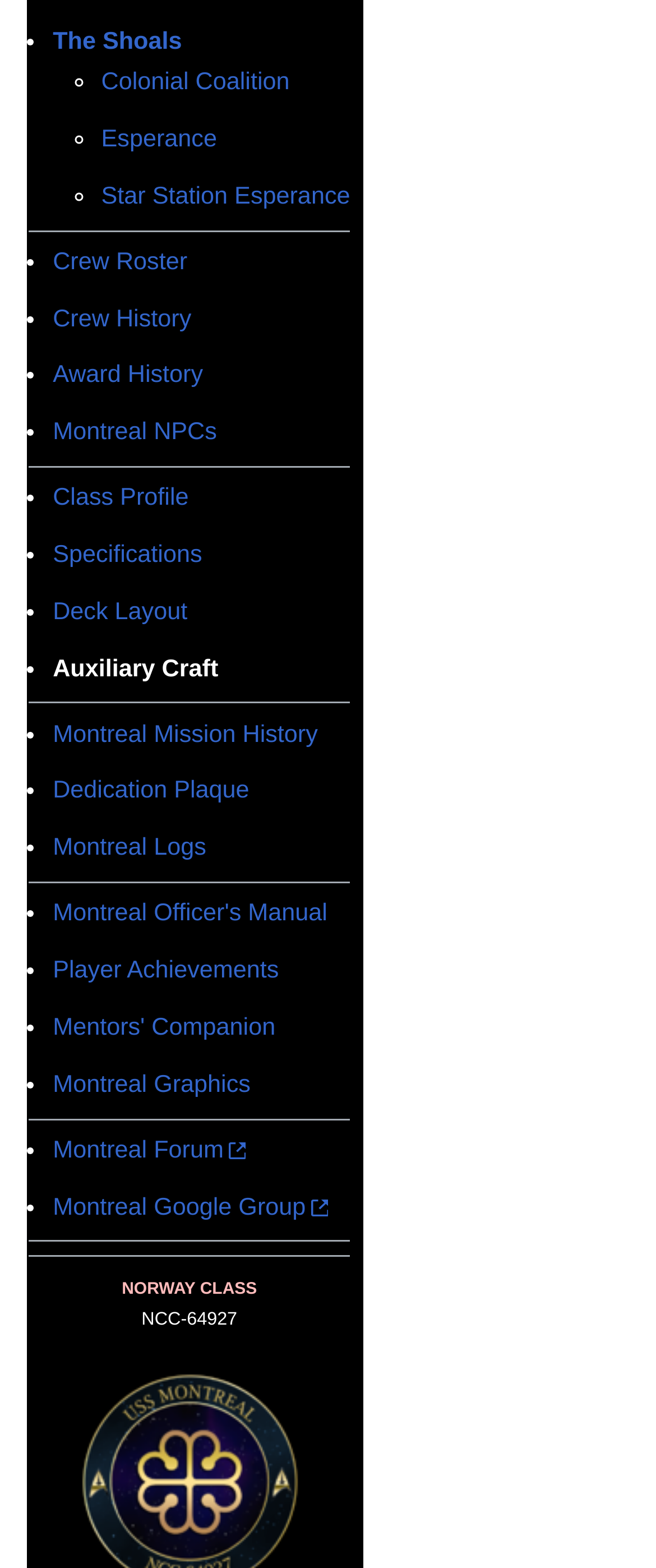Please provide a brief answer to the question using only one word or phrase: 
How many separators are there on the webpage?

5